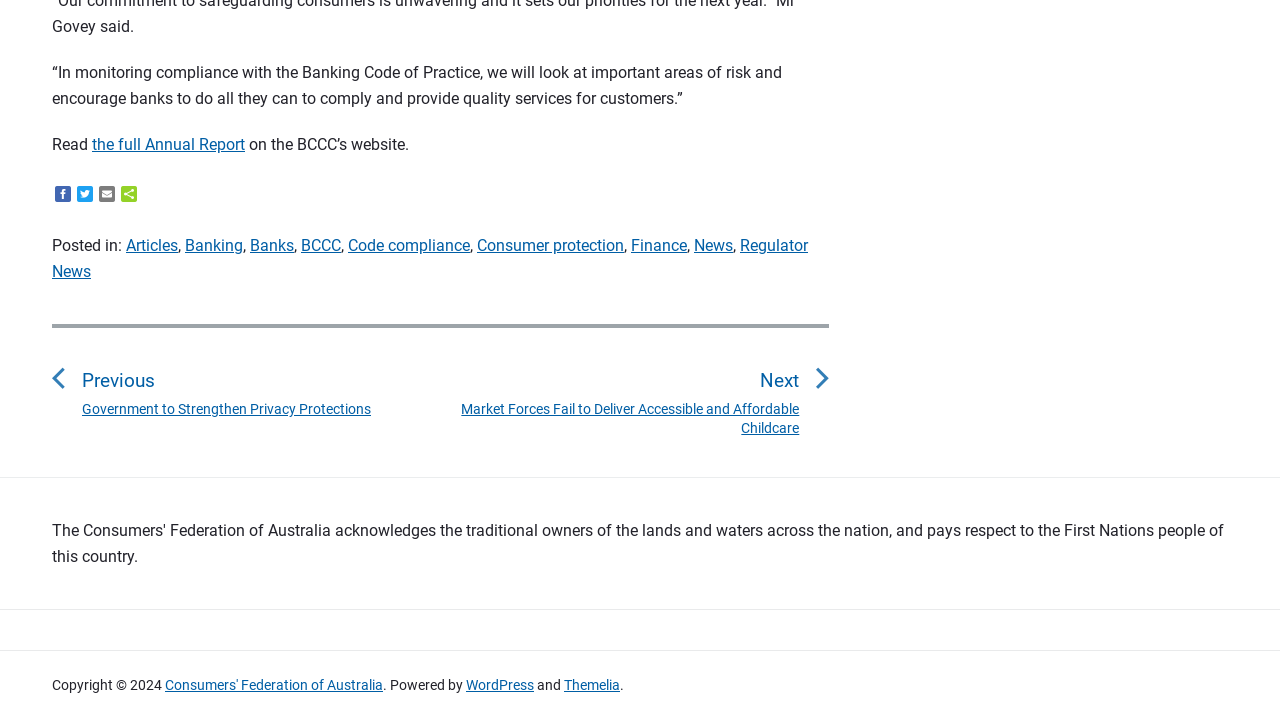Can you find the bounding box coordinates for the element to click on to achieve the instruction: "Read the full Annual Report"?

[0.072, 0.189, 0.191, 0.216]